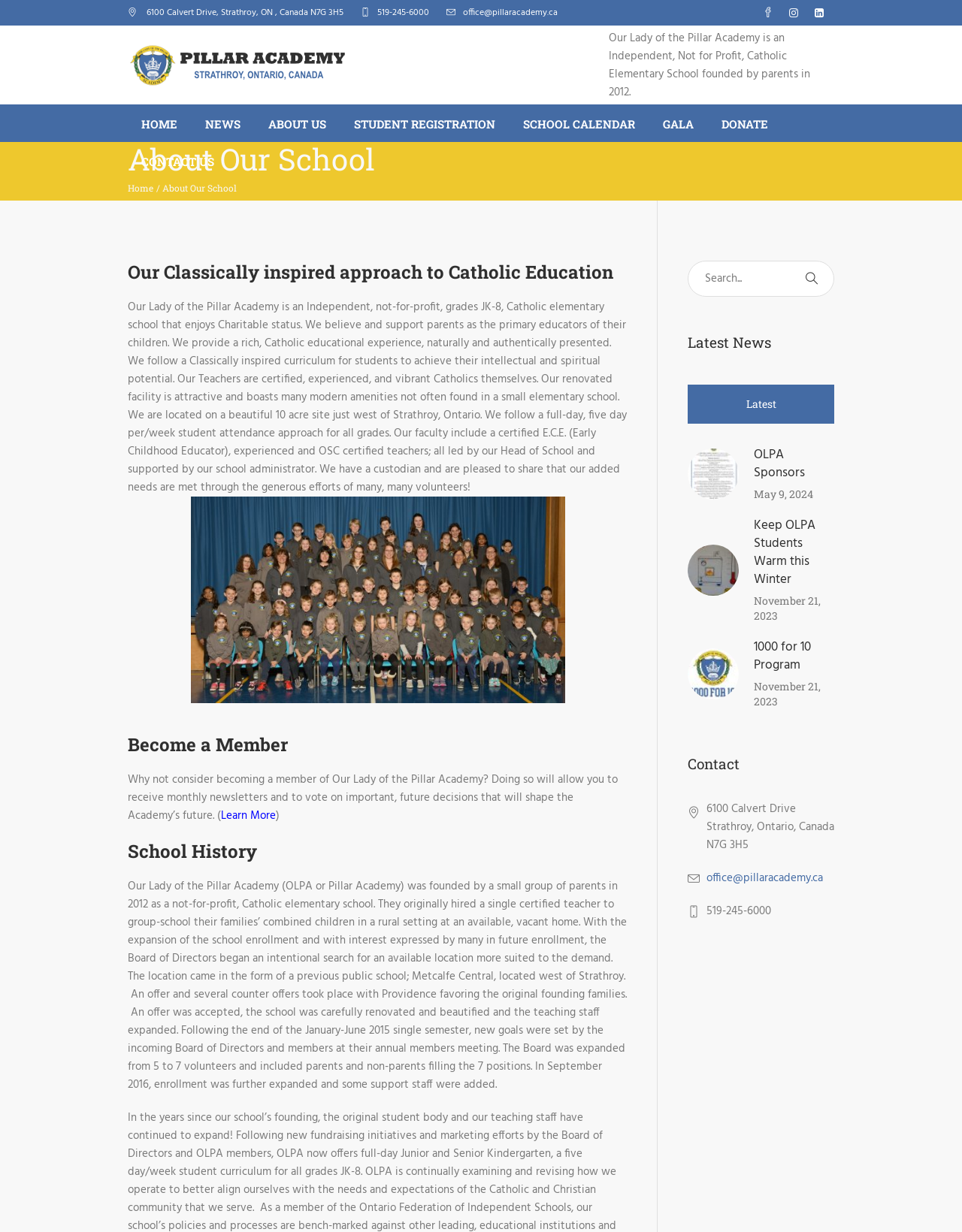What is the address of Pillar Academy Strathroy?
Refer to the image and provide a one-word or short phrase answer.

6100 Calvert Drive, Strathroy